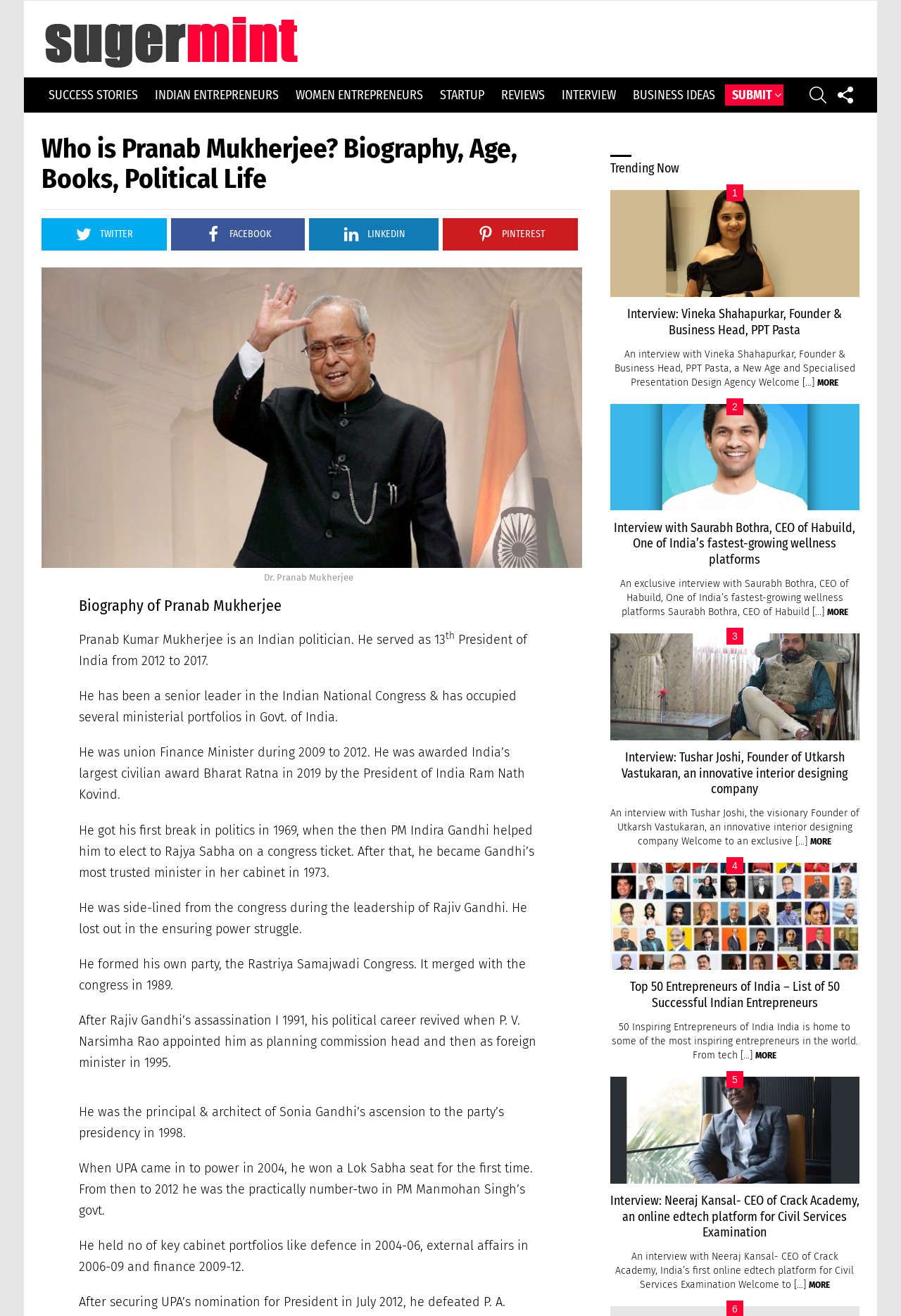Please respond to the question with a concise word or phrase:
Who is the Indian politician described in this webpage?

Pranab Mukherjee